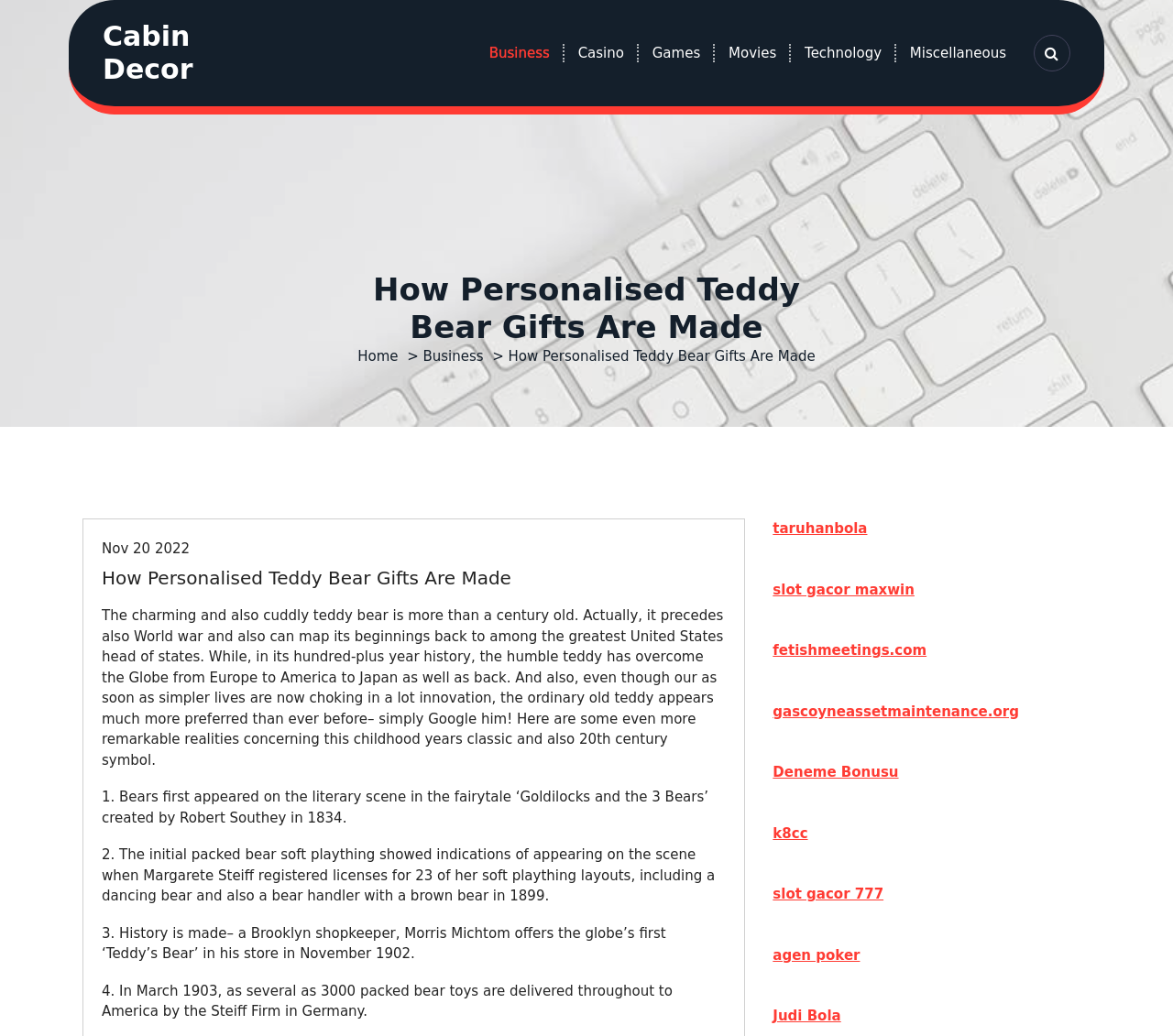What is the main topic of this webpage?
Please ensure your answer is as detailed and informative as possible.

Based on the webpage content, I can see that the main topic is about teddy bear gifts, specifically how they are made. The heading 'How Personalised Teddy Bear Gifts Are Made' and the text content support this conclusion.